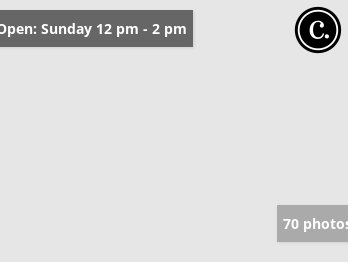Provide an extensive narrative of what is shown in the image.

The image features a banner indicating an open house event scheduled for Sunday from 12 PM to 2 PM. It highlights the opportunity for potential buyers to visit the property during this window. The background is minimalistic, ensuring that the focus remains on the open house details, which are displayed prominently. Additionally, the image includes a small indicator that there are 70 photos available for viewing, suggesting a comprehensive virtual tour of the property. This setting creates an inviting atmosphere for prospective buyers to explore the home further.